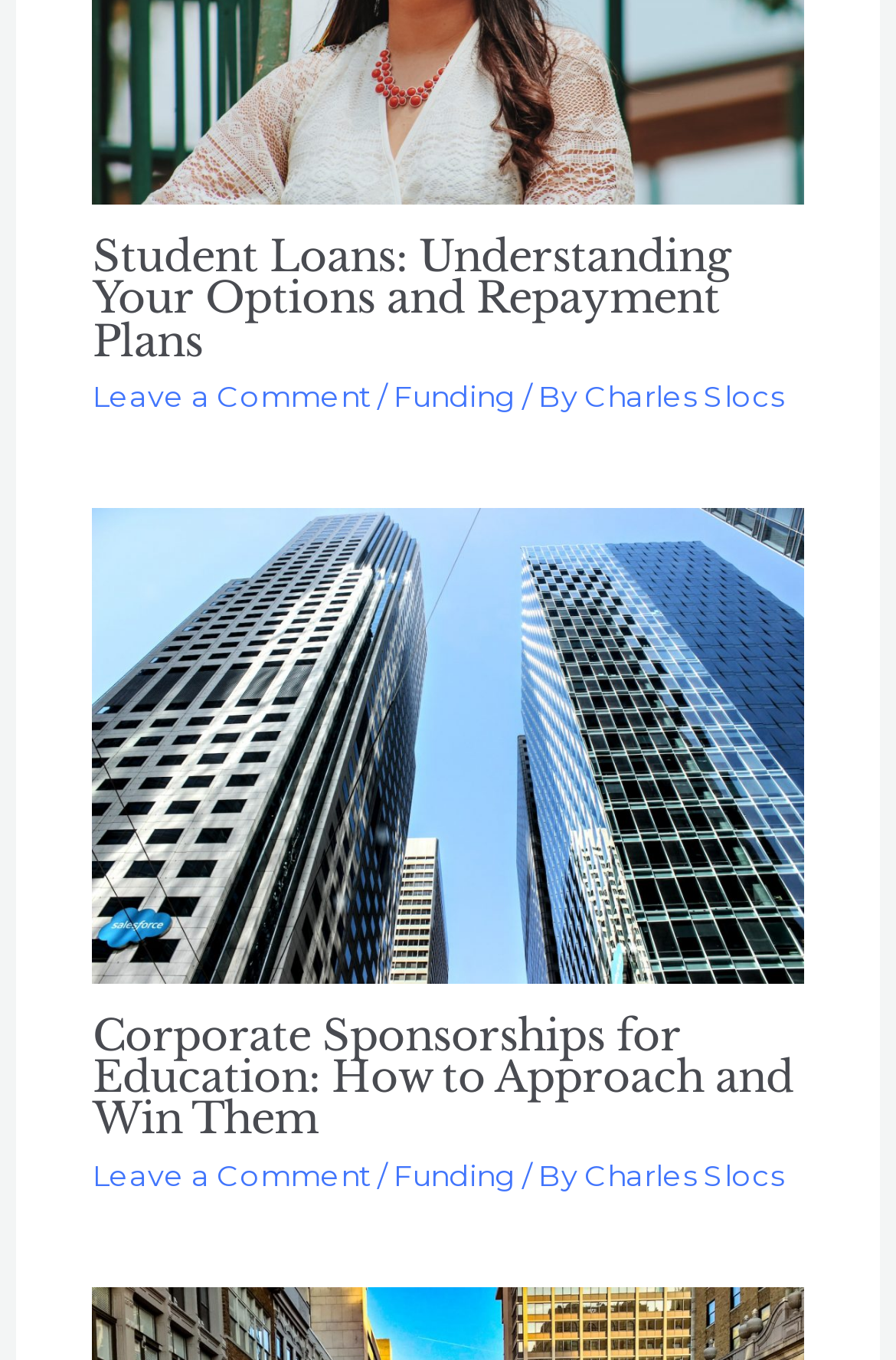Find the bounding box coordinates of the element you need to click on to perform this action: 'Click on the 'Leave a Comment' link'. The coordinates should be represented by four float values between 0 and 1, in the format [left, top, right, bottom].

[0.103, 0.279, 0.413, 0.305]